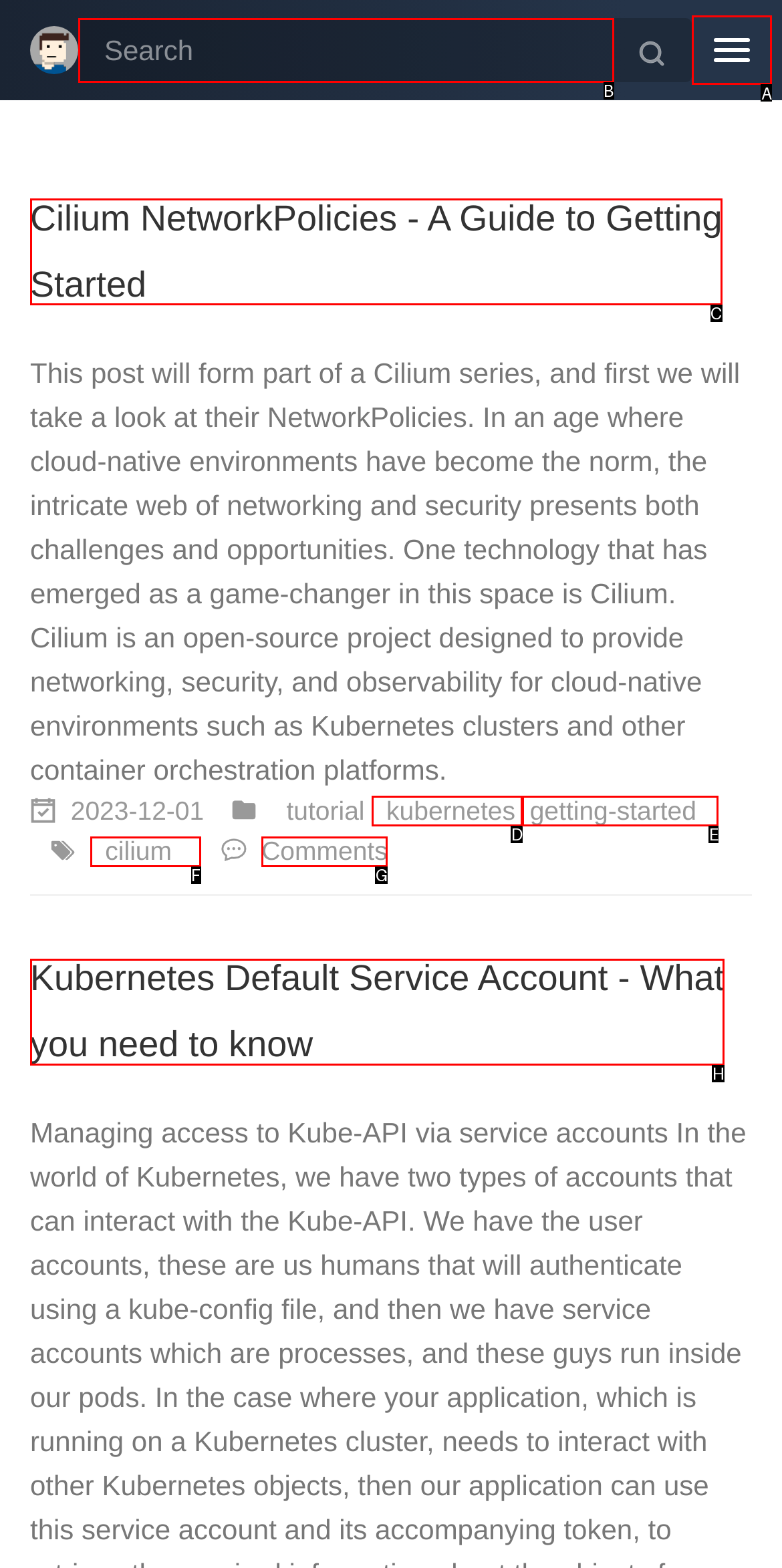Tell me the letter of the correct UI element to click for this instruction: Toggle navigation. Answer with the letter only.

A